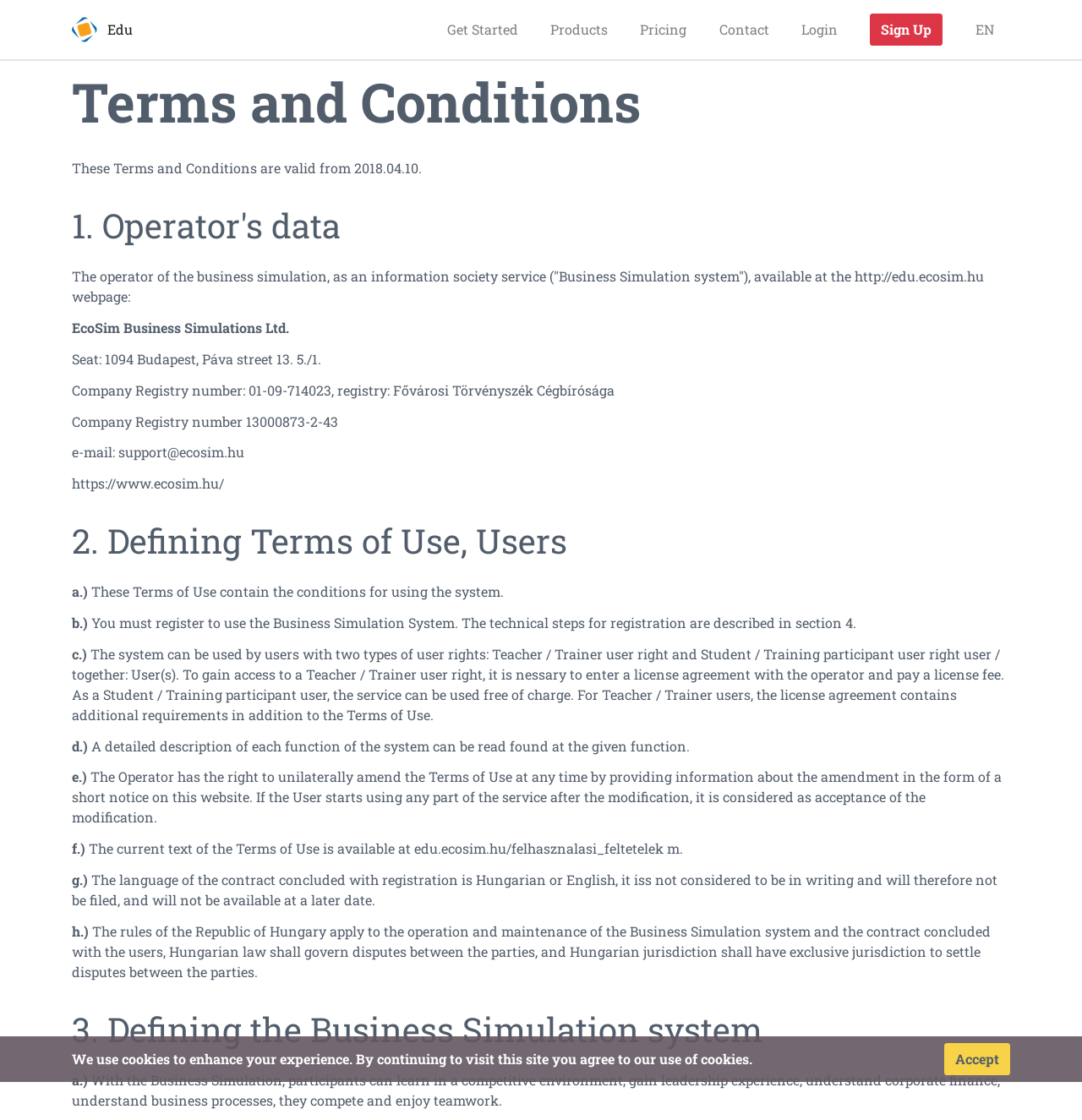Write a detailed summary of the webpage, including text, images, and layout.

This webpage is about the terms and conditions of a business simulation system. At the top, there is a navigation bar with links to "Edu", "Get Started", "Products", "Pricing", "Contact", "Login", and "Sign Up". The "Sign Up" link has a button next to it. On the top right, there are language options, including "EN", "Hungarian", and "English".

The main content of the page is divided into sections, each with a heading. The first section is "Terms and Conditions", which provides an introduction to the terms and conditions of the business simulation system. The second section is "1. Operator's data", which provides information about the operator of the system, including their company name, address, and registry number.

The third section is "2. Defining Terms of Use, Users", which outlines the conditions for using the system. This section is further divided into subsections, each with a letter (a, b, c, etc.), which provide detailed information about the terms of use, including user rights, registration, and license agreements.

The fourth section is "3. Defining the Business Simulation system", which describes the business simulation system and its features. At the bottom of the page, there is a notice about the use of cookies and a button to accept the terms.

Overall, the webpage is a formal and informative page that provides detailed information about the terms and conditions of the business simulation system.